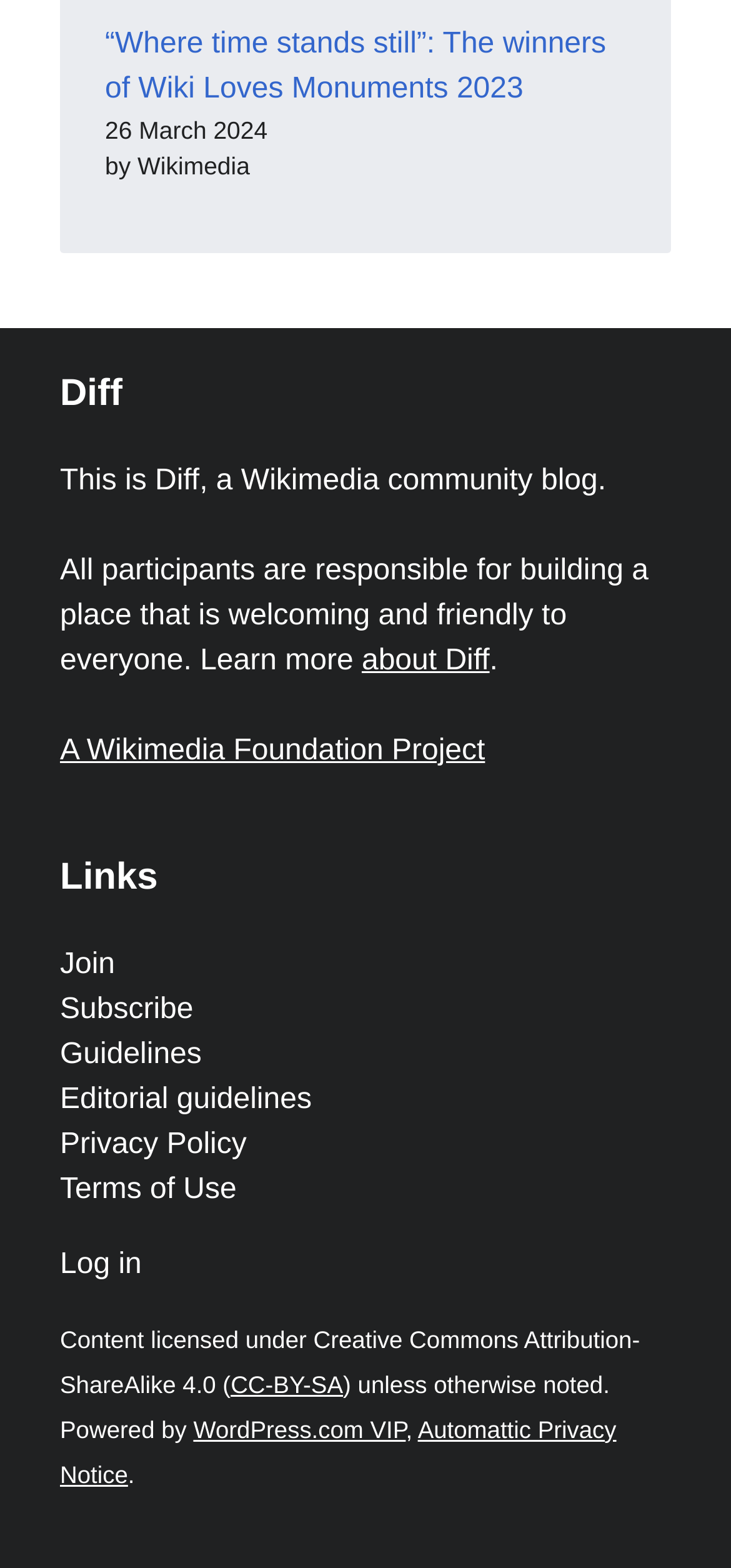How many links are there in the 'Links' section?
Using the visual information, respond with a single word or phrase.

6